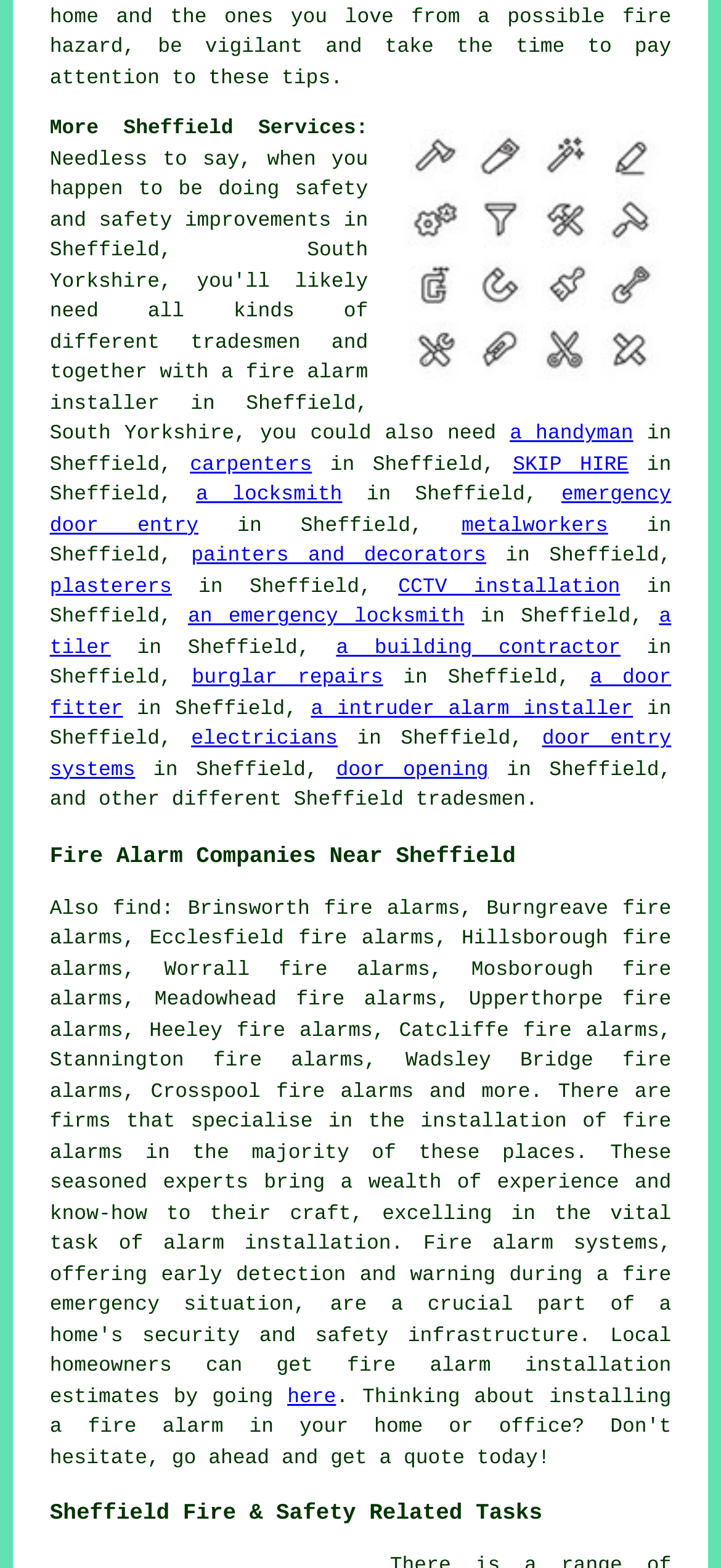From the image, can you give a detailed response to the question below:
What is the purpose of the webpage?

The webpage provides a list of services related to fire alarms, including installation, repair, and maintenance, as well as links to companies that offer these services. The purpose of the webpage is to provide information and resources to individuals looking for fire alarm-related services in Sheffield.